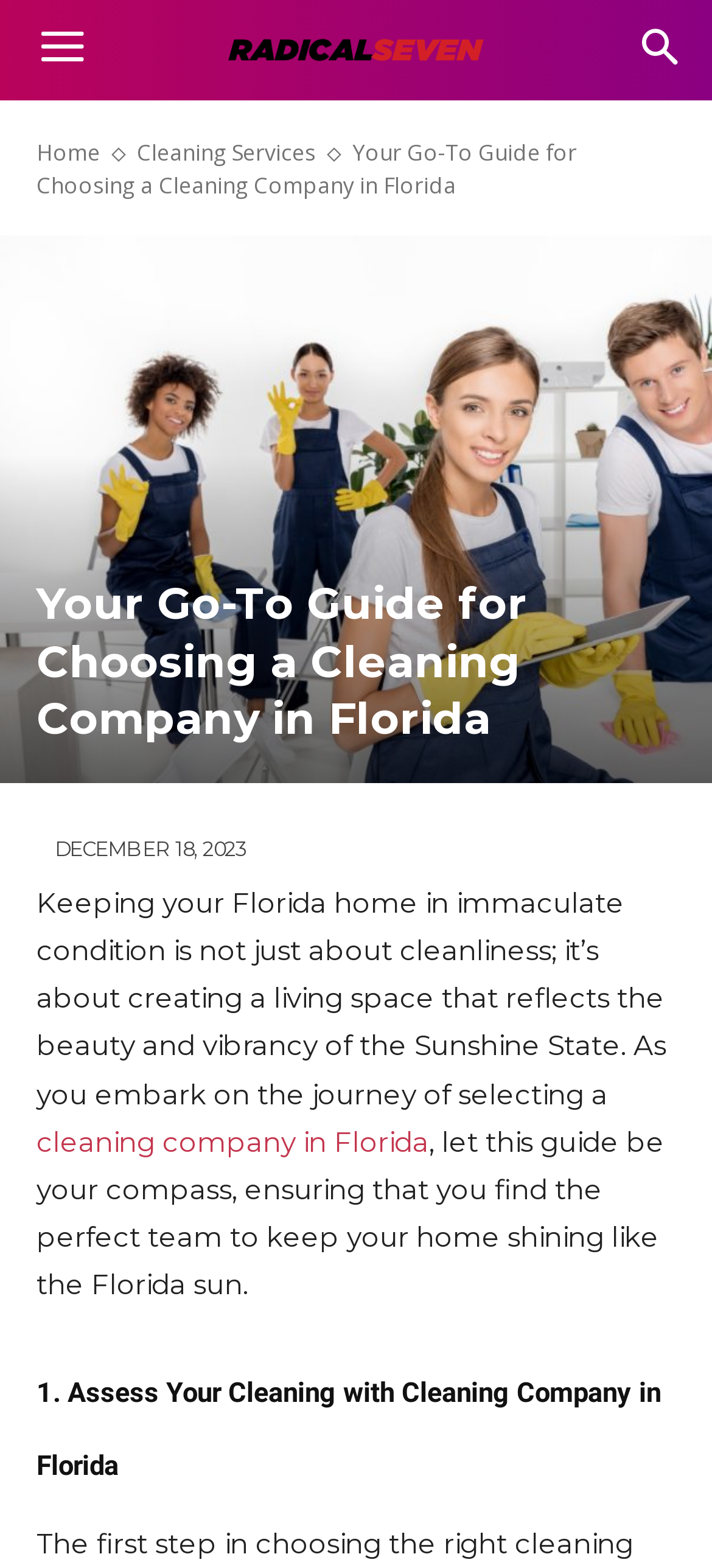Provide a brief response to the question using a single word or phrase: 
What is the date mentioned on the webpage?

DECEMBER 18, 2023